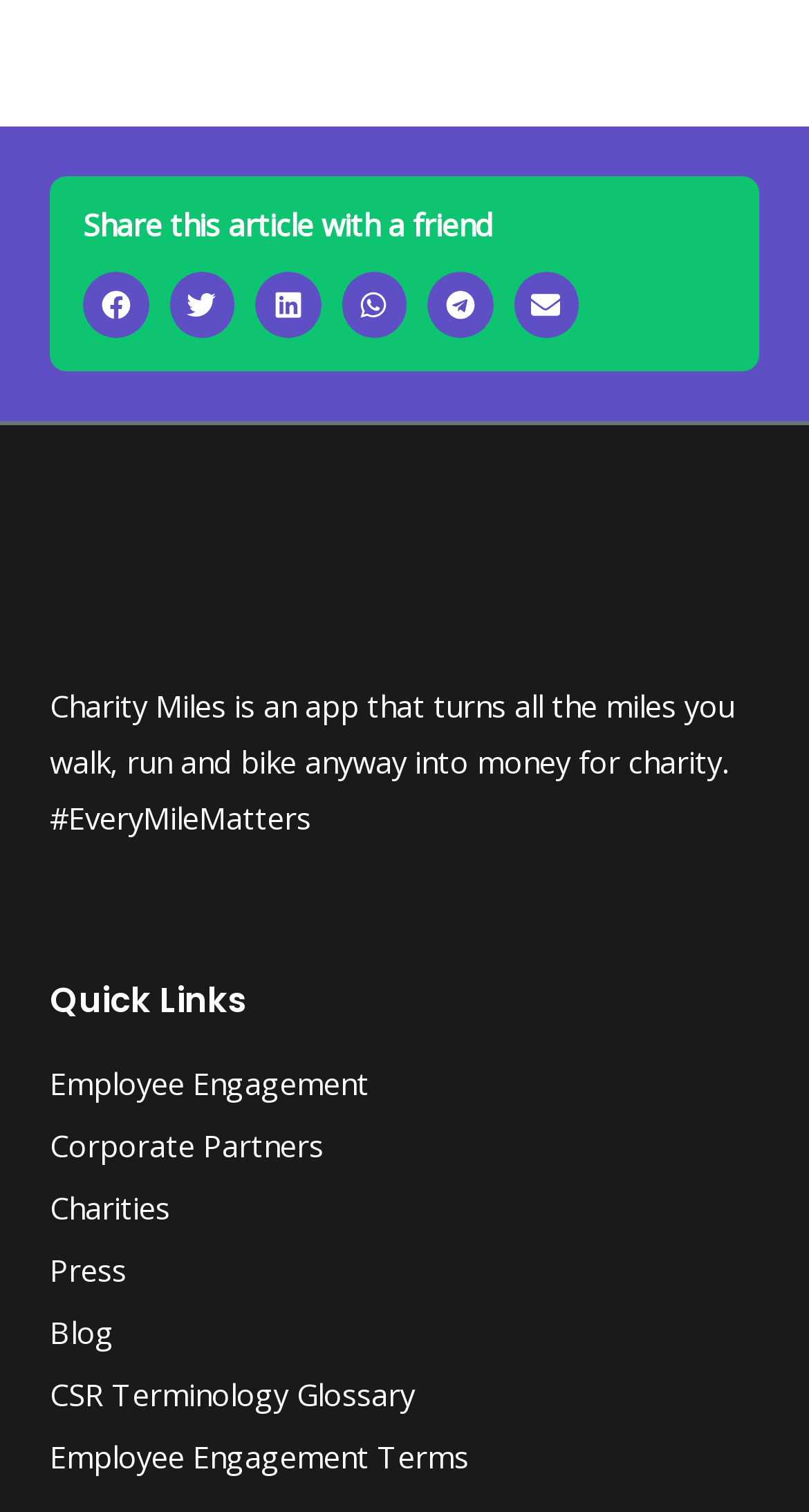Please identify the bounding box coordinates of the element's region that should be clicked to execute the following instruction: "Visit the Employee Engagement page". The bounding box coordinates must be four float numbers between 0 and 1, i.e., [left, top, right, bottom].

[0.062, 0.703, 0.938, 0.73]